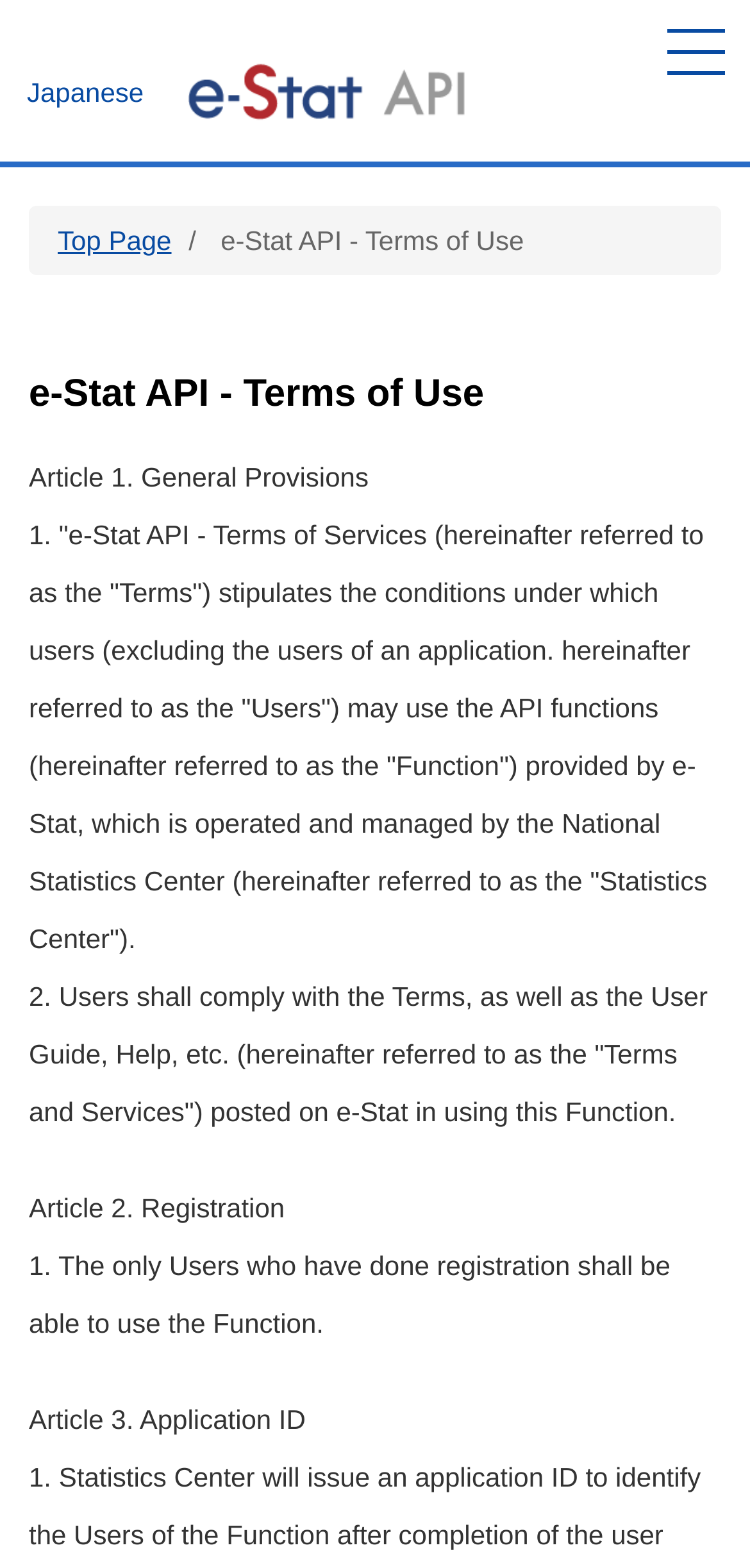What is required for users to use the API function?
Using the details from the image, give an elaborate explanation to answer the question.

According to Article 2 of the terms of use, only users who have done registration shall be able to use the API function, indicating that registration is a necessary step for users to access the API.